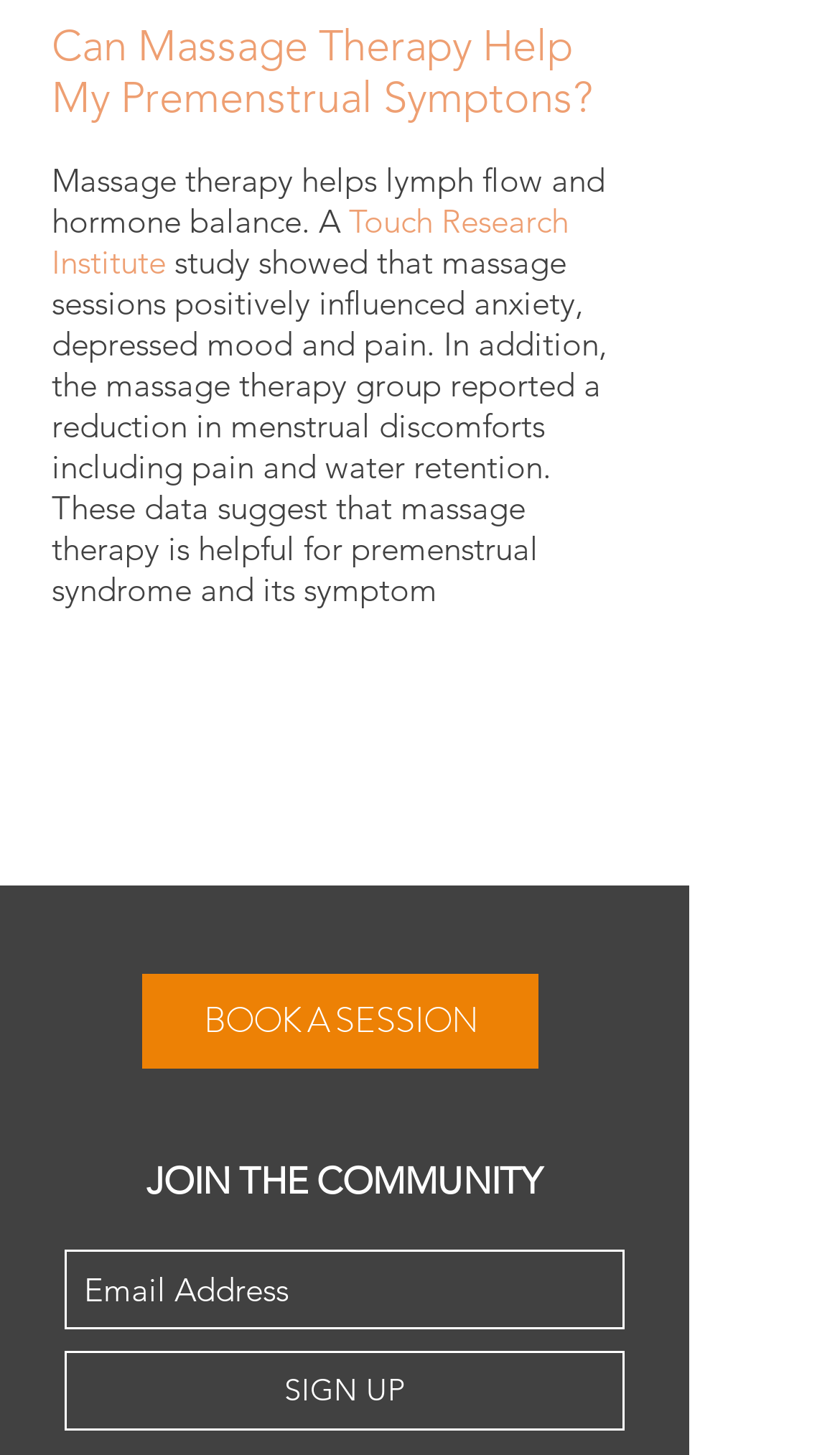What is required to sign up for the community?
Refer to the image and provide a thorough answer to the question.

The 'SIGN UP' button is located next to a textbox labeled 'Email Address' with a 'required' attribute, indicating that users need to provide their email address to join the community.